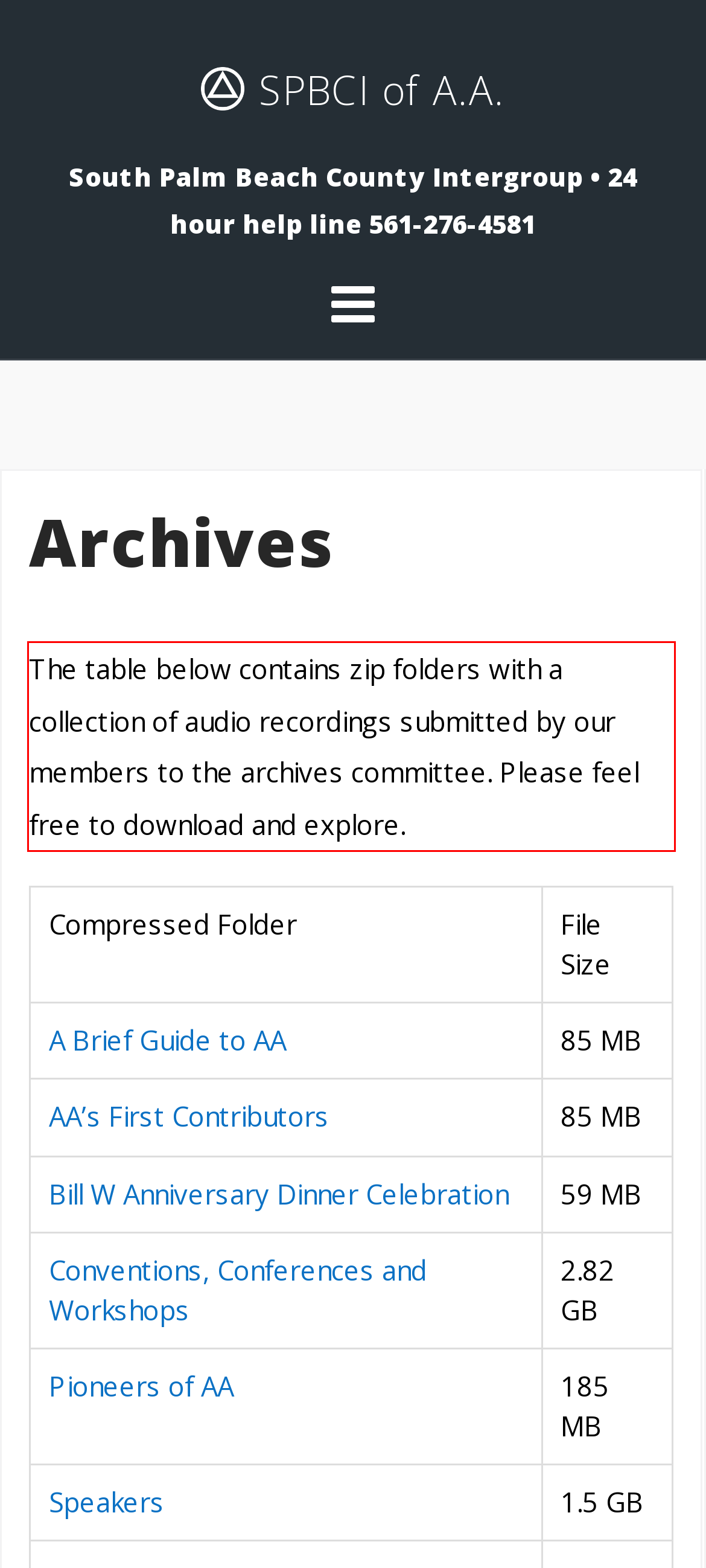Please extract the text content within the red bounding box on the webpage screenshot using OCR.

The table below contains zip folders with a collection of audio recordings submitted by our members to the archives committee. Please feel free to download and explore.